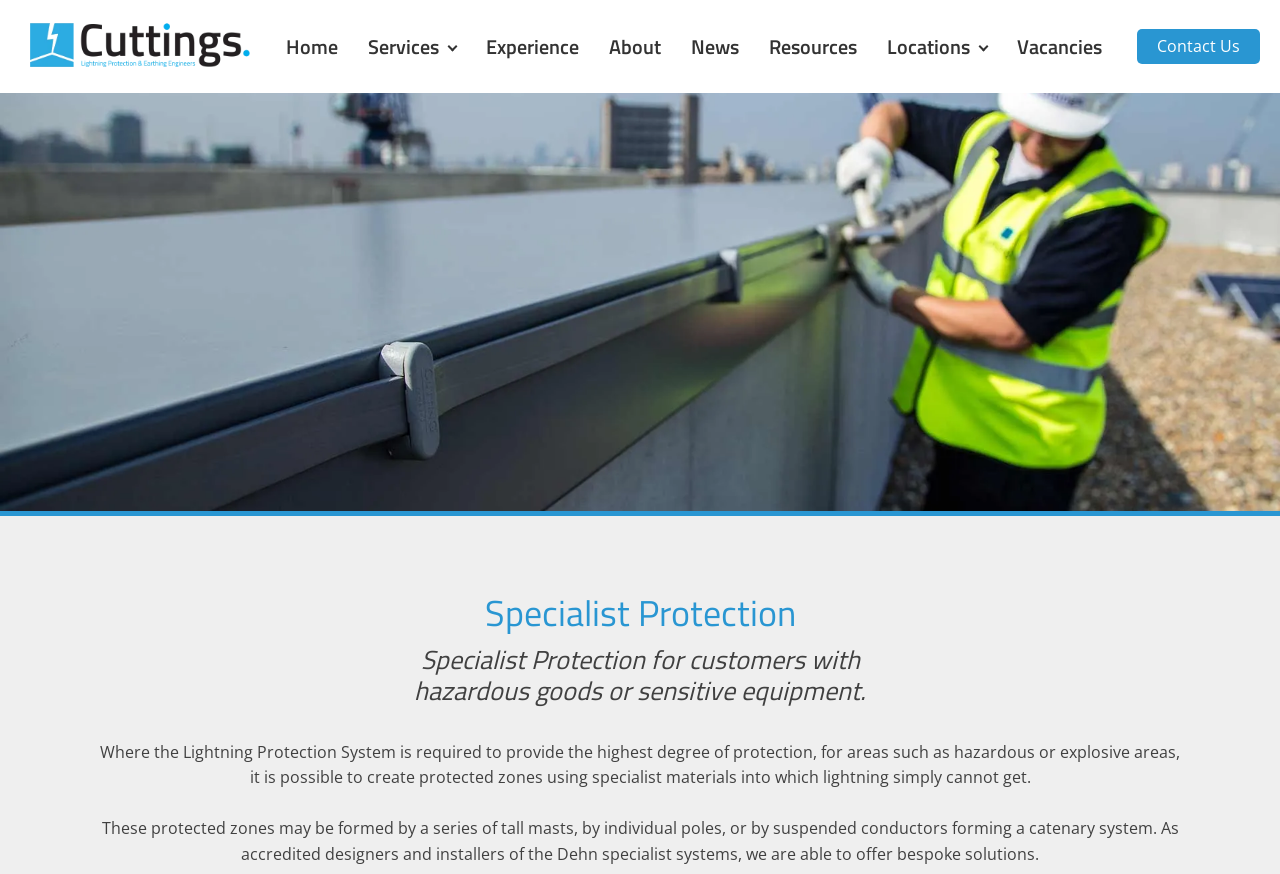What is the company's expertise in?
Answer the question with as much detail as possible.

The company is an accredited designer and installer of Dehn specialist systems, which suggests that they have expertise in designing and installing lightning protection systems for their clients.